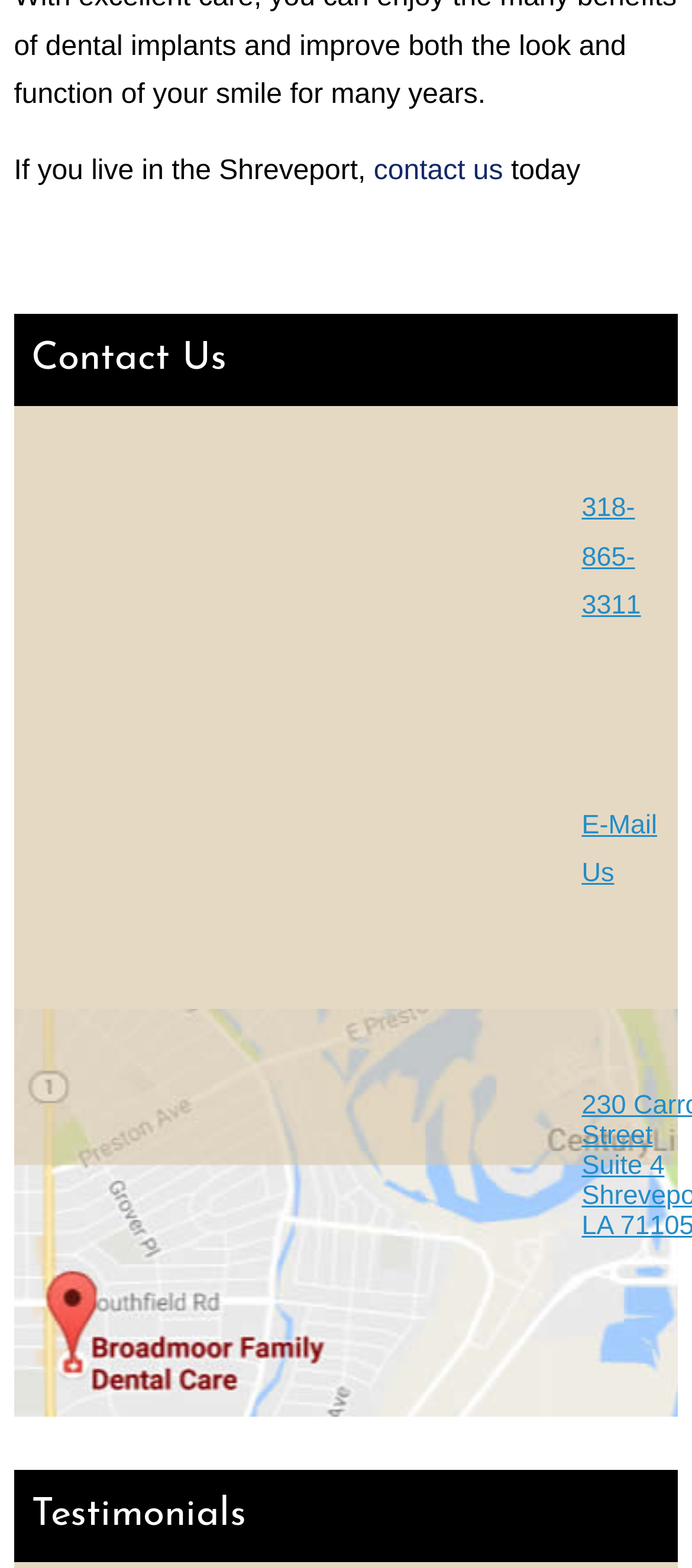Answer briefly with one word or phrase:
What is the section below 'Contact Us'?

Testimonials